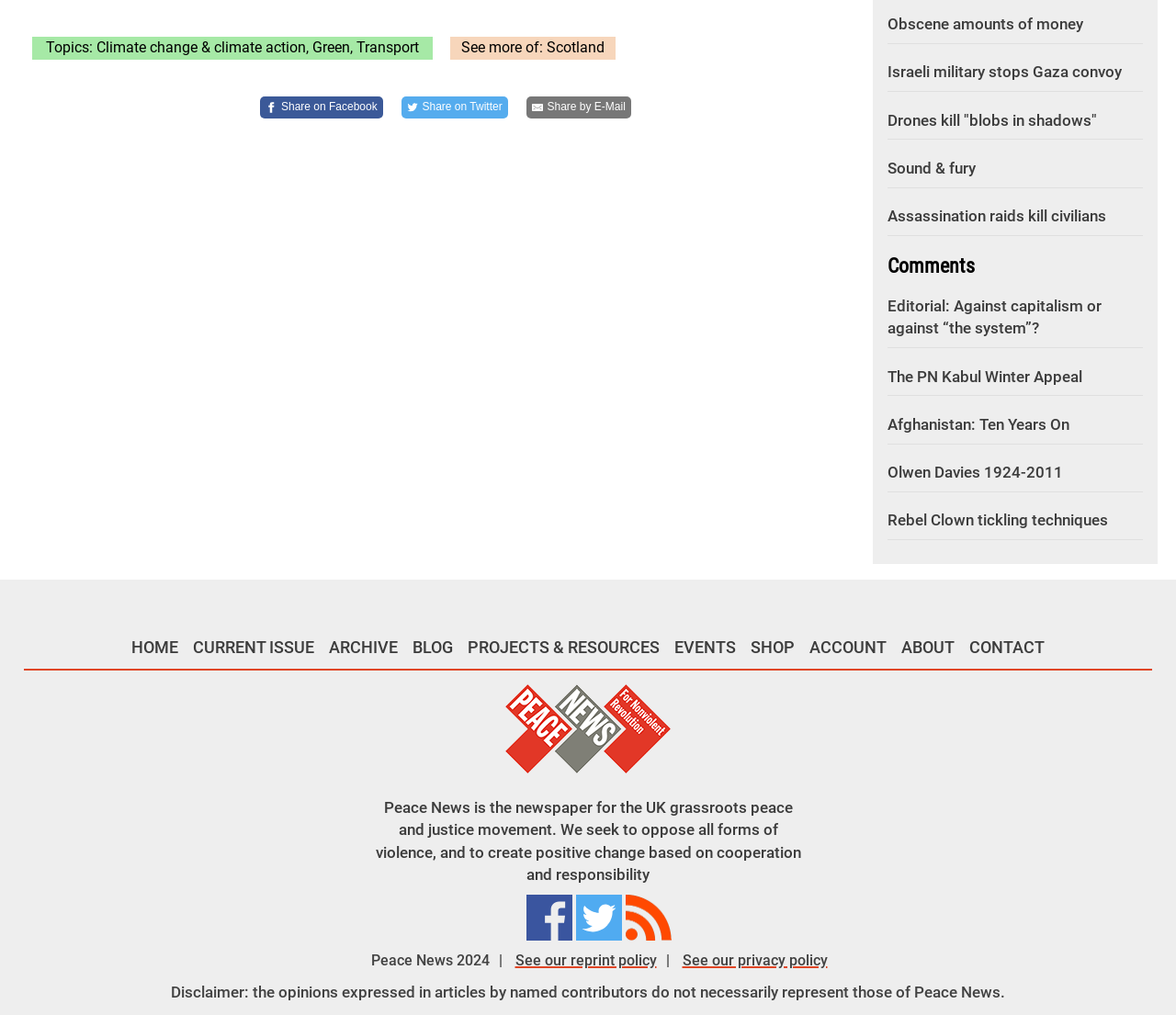Use the details in the image to answer the question thoroughly: 
What is the topic of the first article?

I looked at the link elements at the top of the page and found the first article link, which has the text 'Obscene amounts of money'.